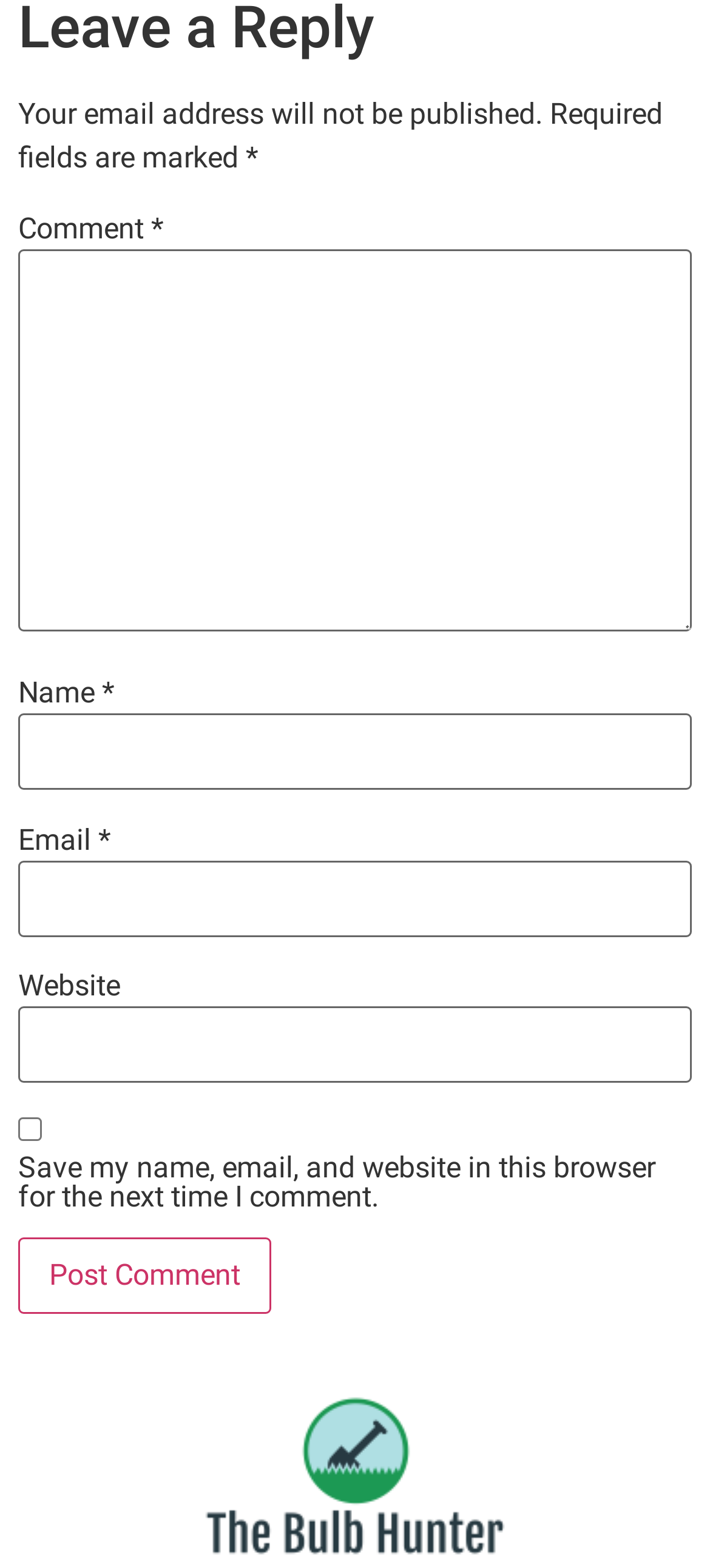Give a succinct answer to this question in a single word or phrase: 
What is the description of the 'Email' textbox?

Email *